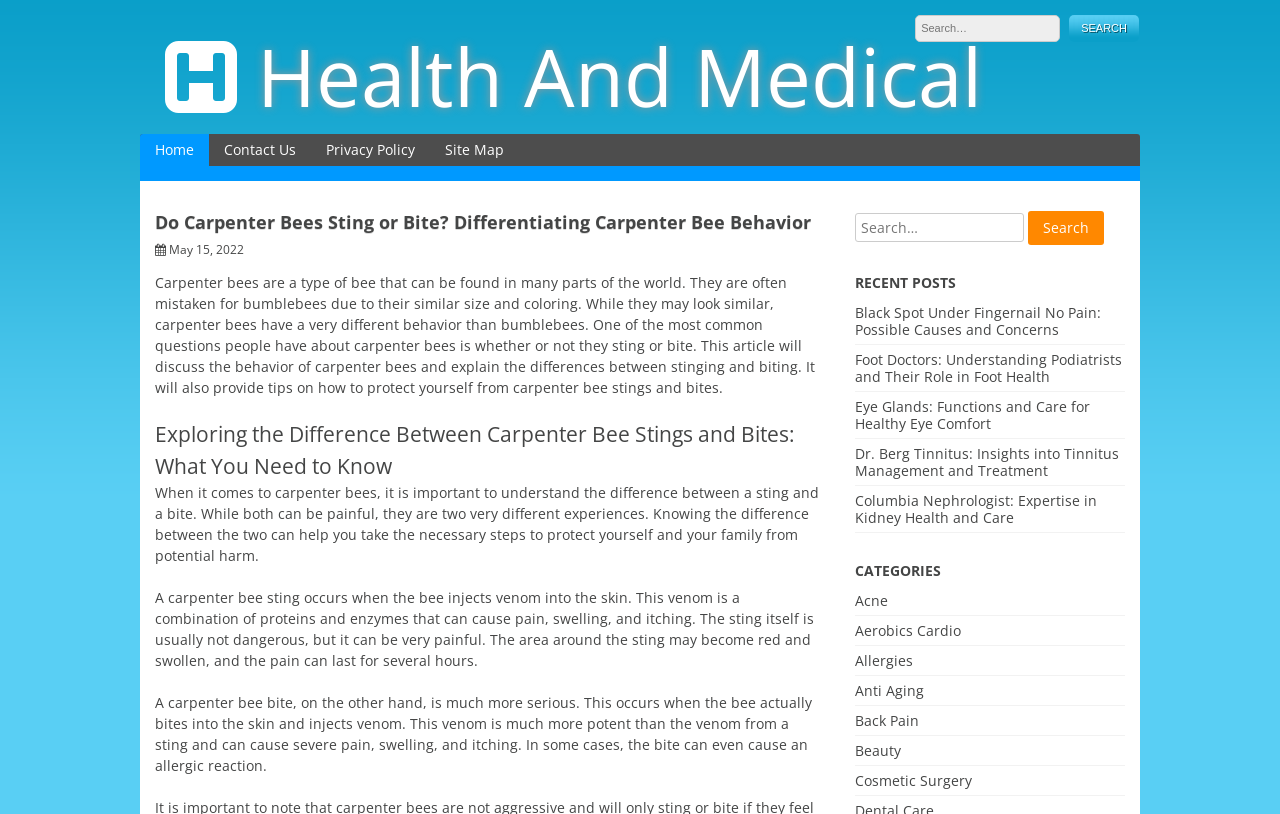How many recent posts are listed?
Look at the image and answer the question with a single word or phrase.

5